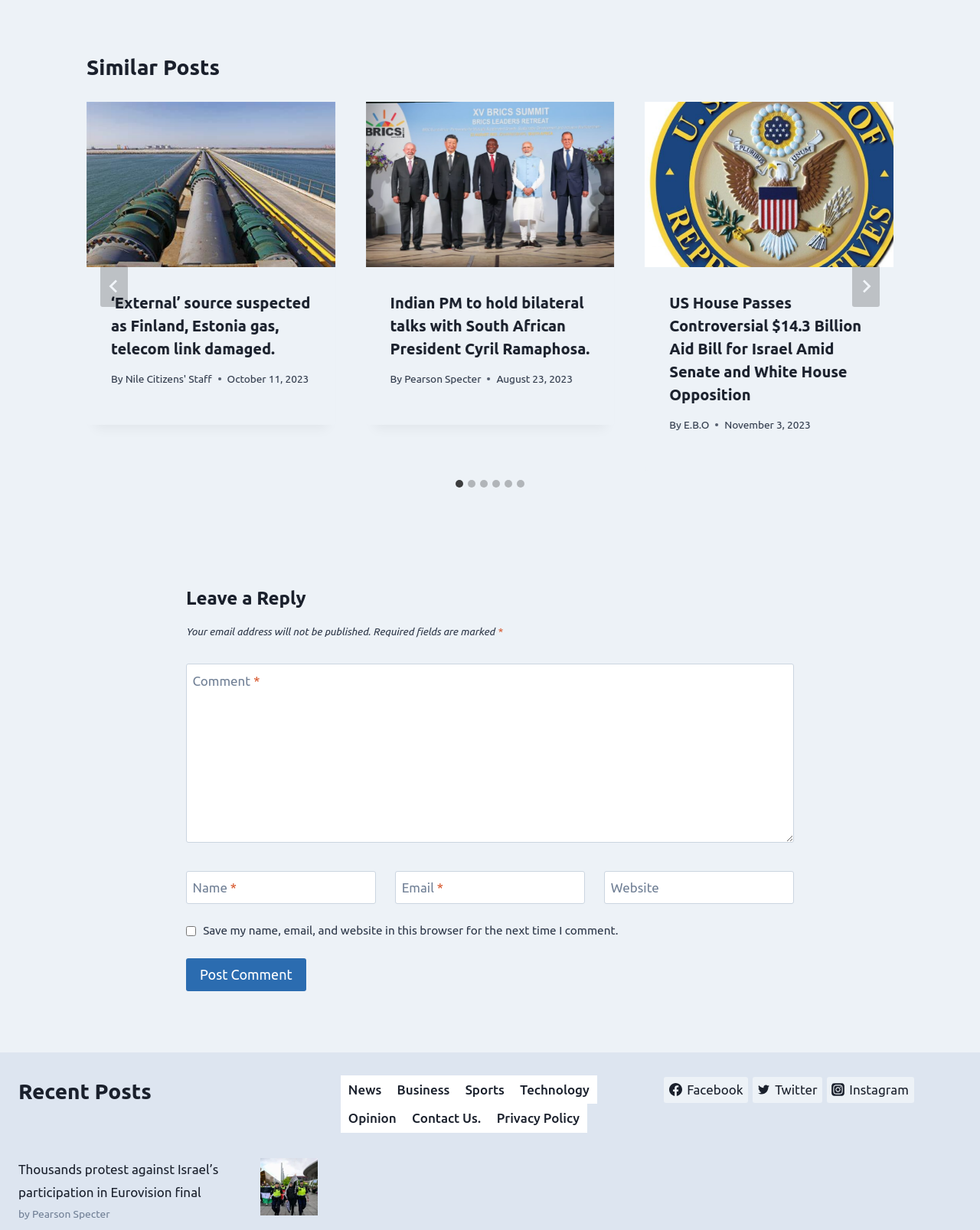Please specify the bounding box coordinates of the region to click in order to perform the following instruction: "Click the 'Next' button".

[0.87, 0.216, 0.898, 0.249]